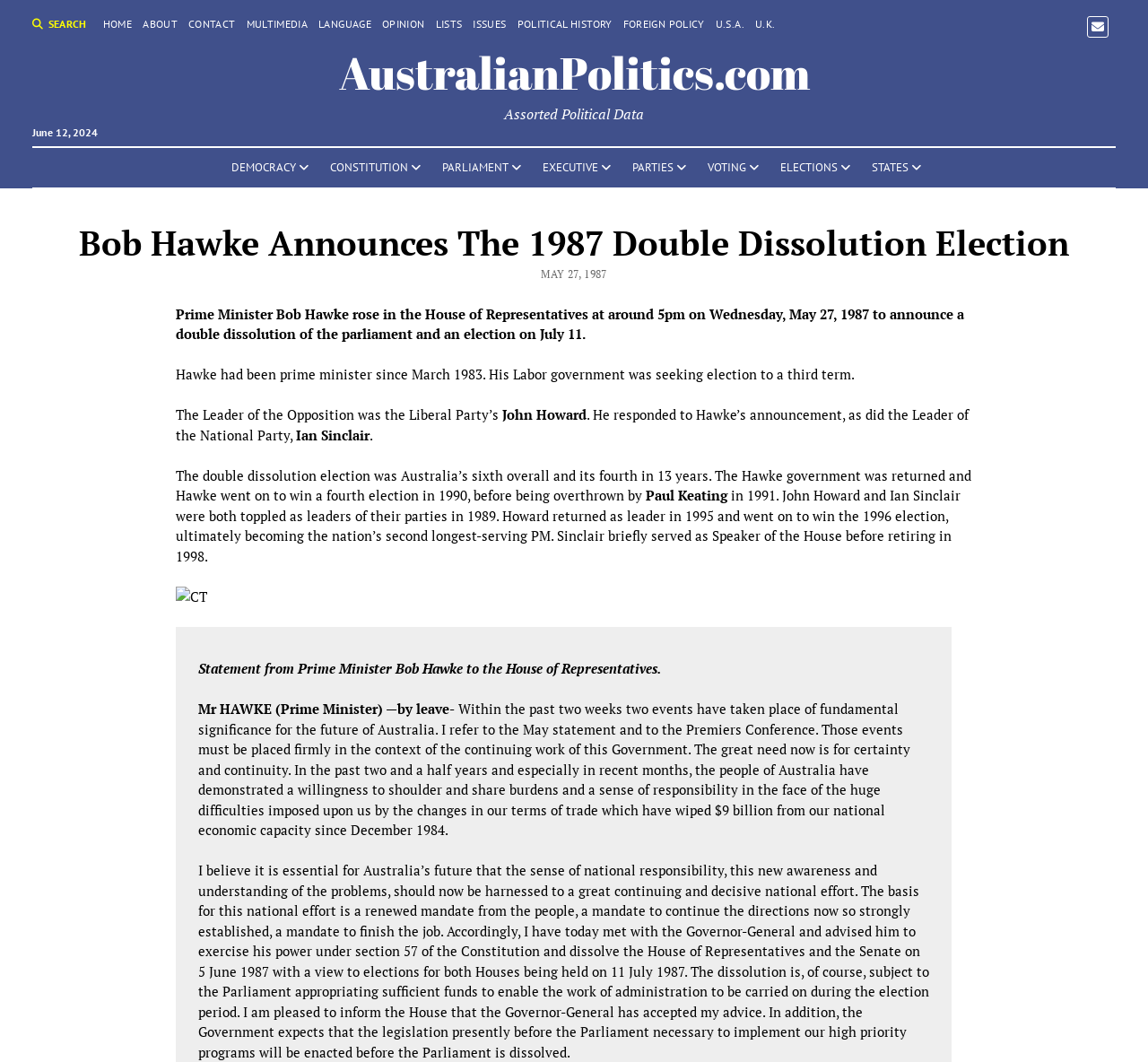What is the name of the Prime Minister who made the announcement?
Using the visual information, answer the question in a single word or phrase.

Bob Hawke